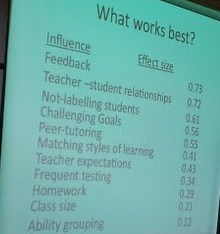Offer a detailed explanation of what is depicted in the image.

The image features a presentation slide titled "What works best?" which outlines various influences on educational outcomes, ranked by their effect sizes. Key factors include "Feedback" at 0.73, highlighting its significant impact on student learning. Other influences include "Teacher-student relationships" at 0.72 and "Not-labeling students" at 0.61, indicating the importance of supportive educational environments. The slide also lists "Challenging Goals" (0.55), "Peer tutoring" (0.56), and various other elements like "Frequent testing" and "Ability grouping" that contribute to educational effectiveness. This information serves as a critical reminder of evidence-based practices for educators looking to enhance student achievement.